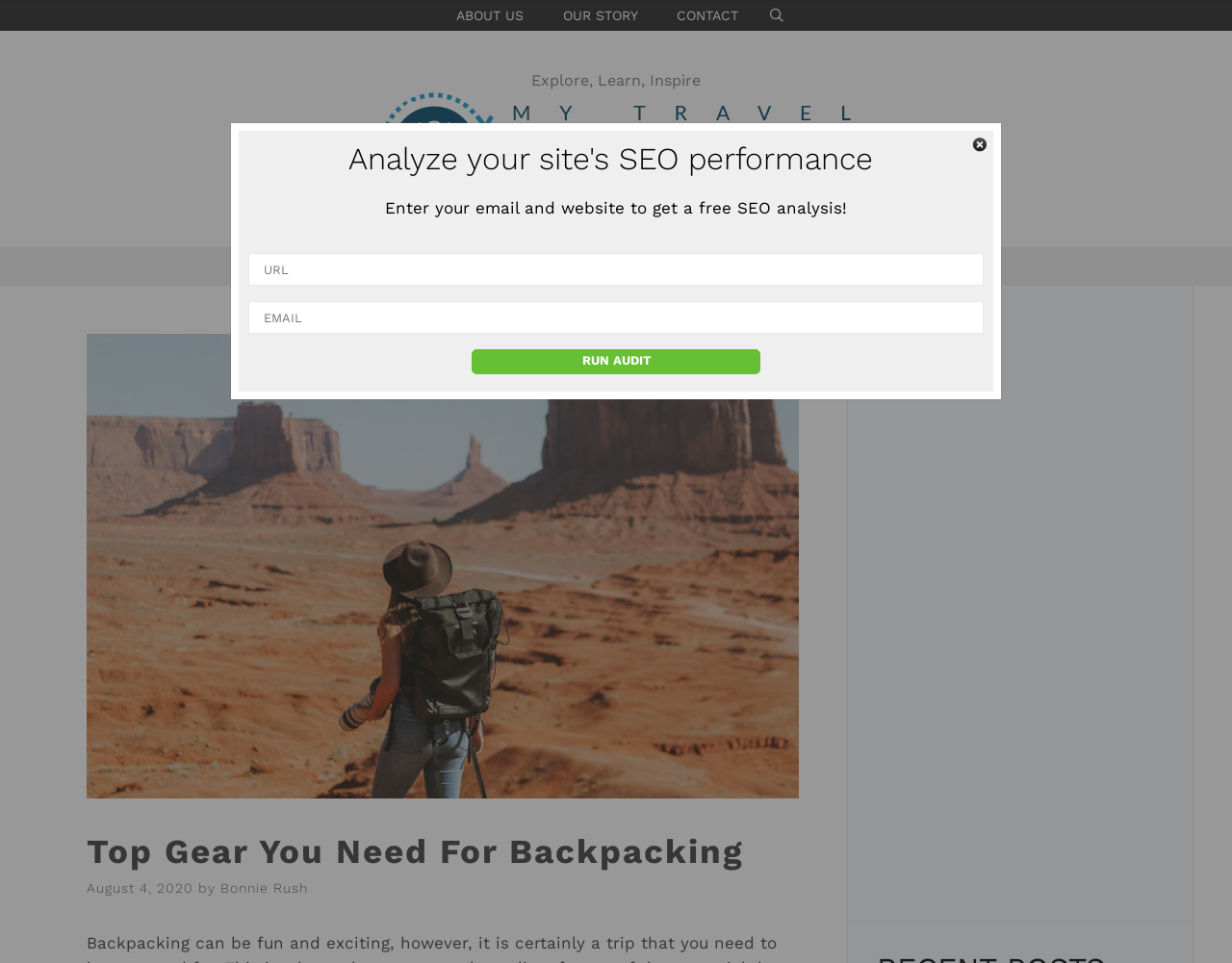What is the topic of the article?
Please answer the question with a single word or phrase, referencing the image.

Backpacking gear